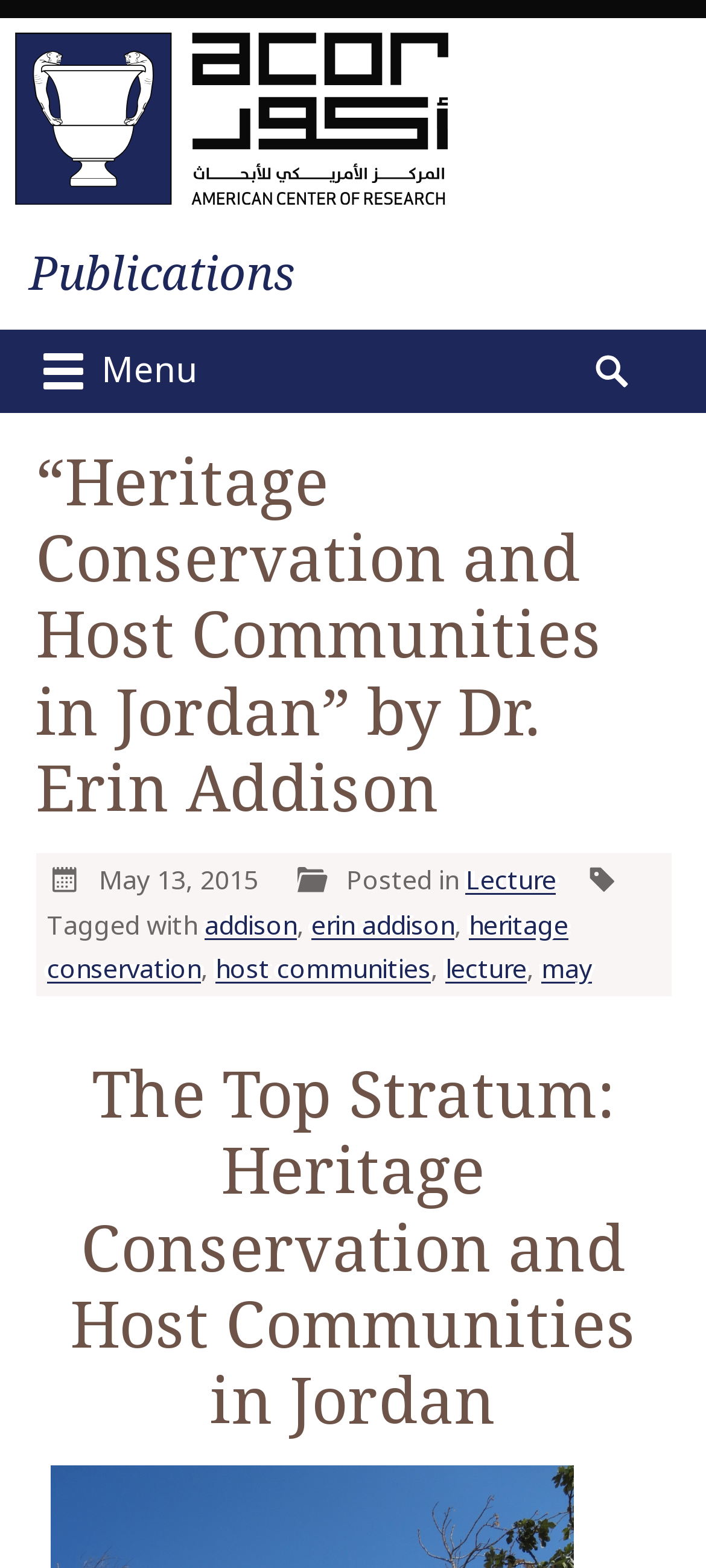Who is the author of the article?
Answer the question using a single word or phrase, according to the image.

Dr. Erin Addison